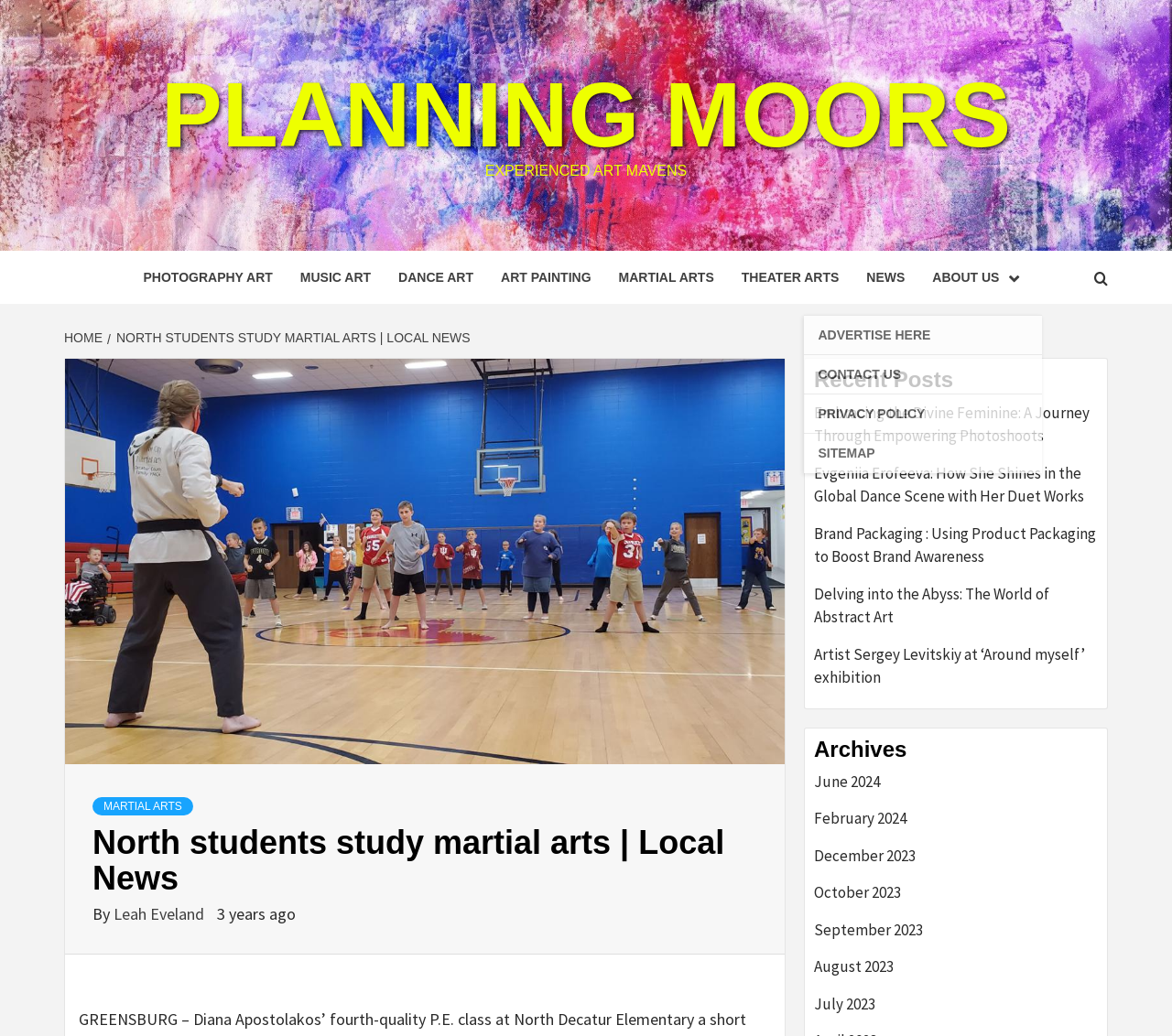Extract the bounding box coordinates for the HTML element that matches this description: "August 2023". The coordinates should be four float numbers between 0 and 1, i.e., [left, top, right, bottom].

[0.695, 0.923, 0.937, 0.958]